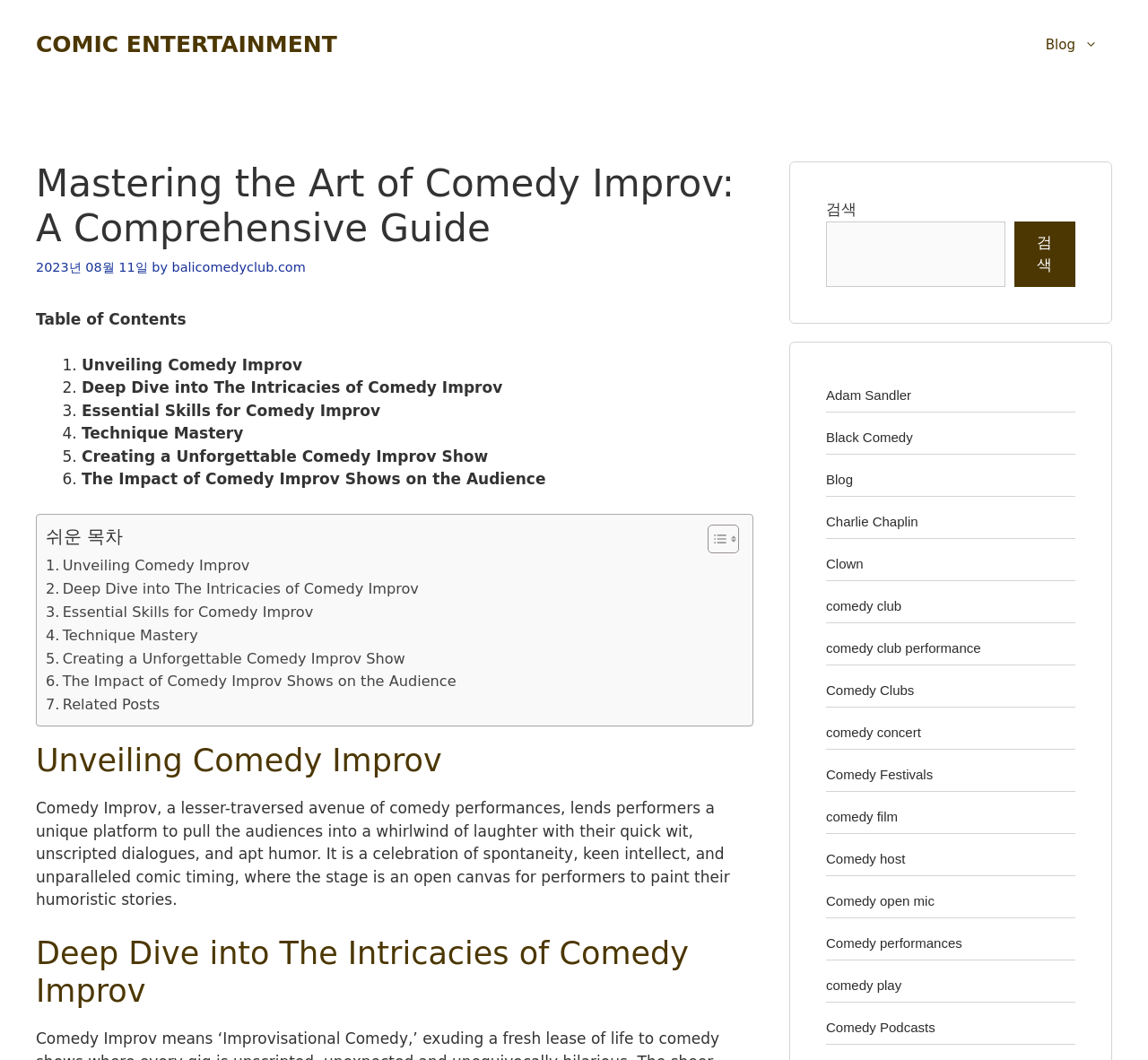Locate the bounding box of the UI element with the following description: "Essential Skills for Comedy Improv".

[0.04, 0.567, 0.273, 0.589]